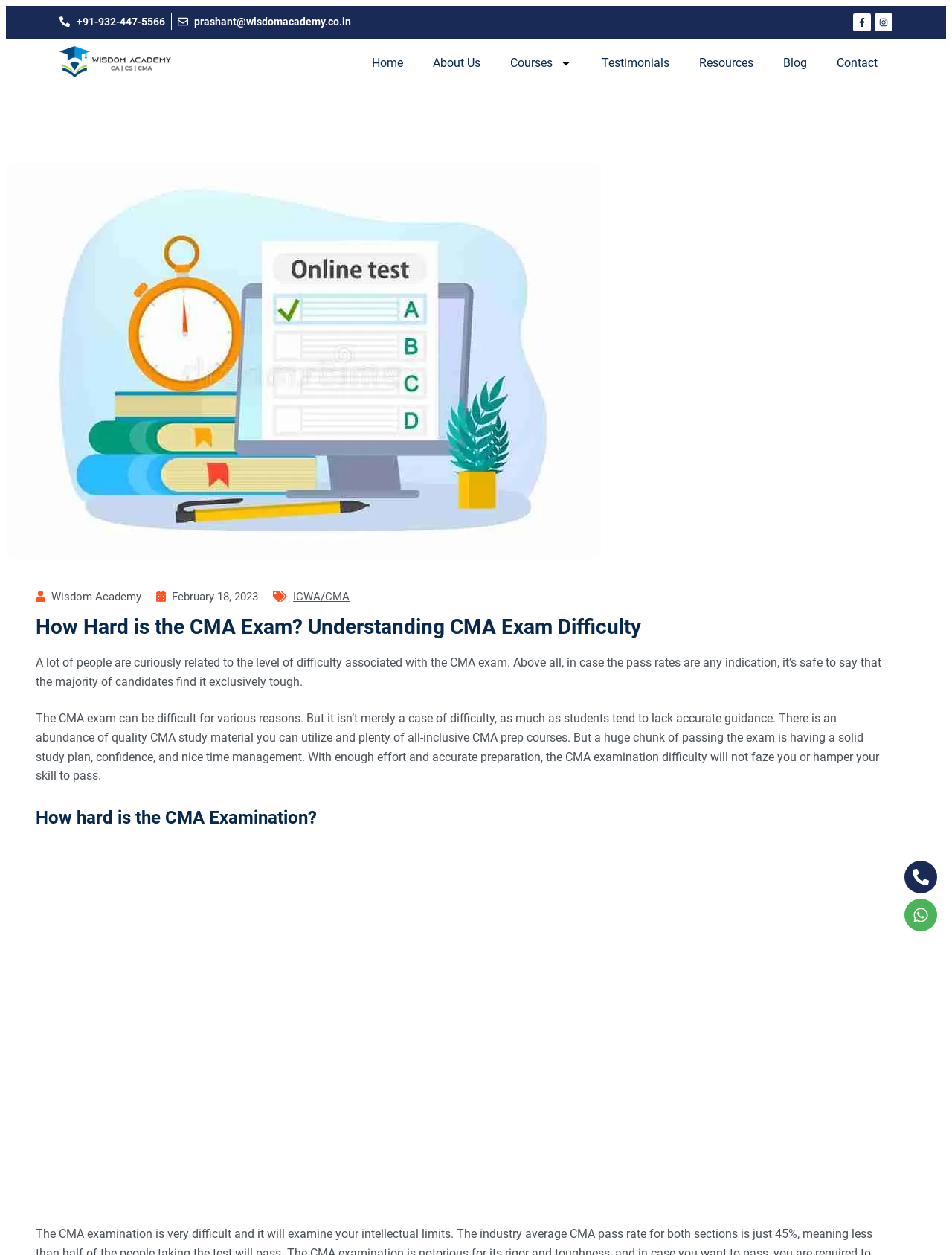Identify the bounding box coordinates of the region I need to click to complete this instruction: "Explore the 'FILM & TV' section".

None